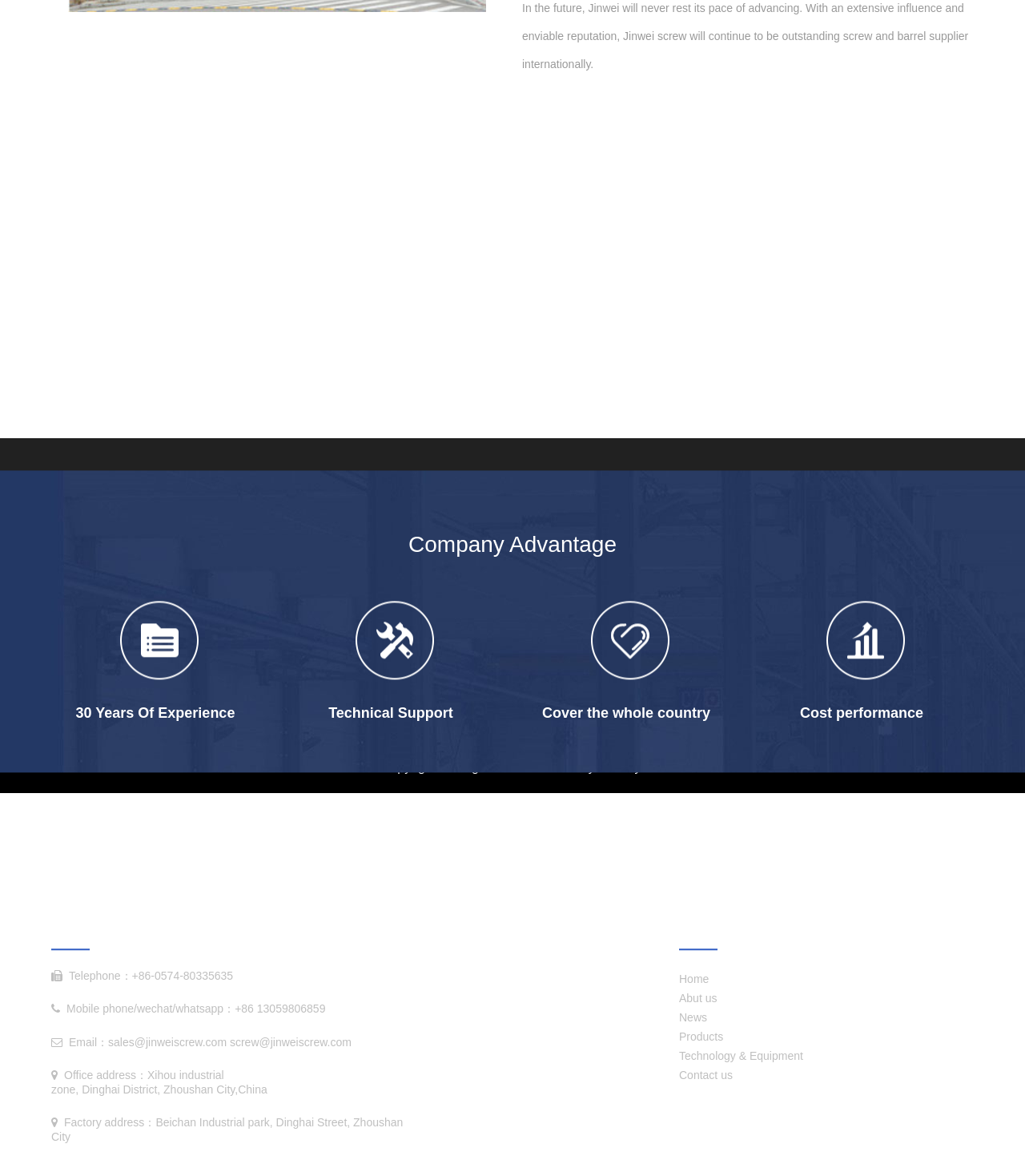What is the email address for sales?
Ensure your answer is thorough and detailed.

The email address for sales can be found in the contact information section, which is located at the bottom of the webpage. The email address is listed as 'Email：sales@jinweiscrew.com screw@jinweiscrew.com'.